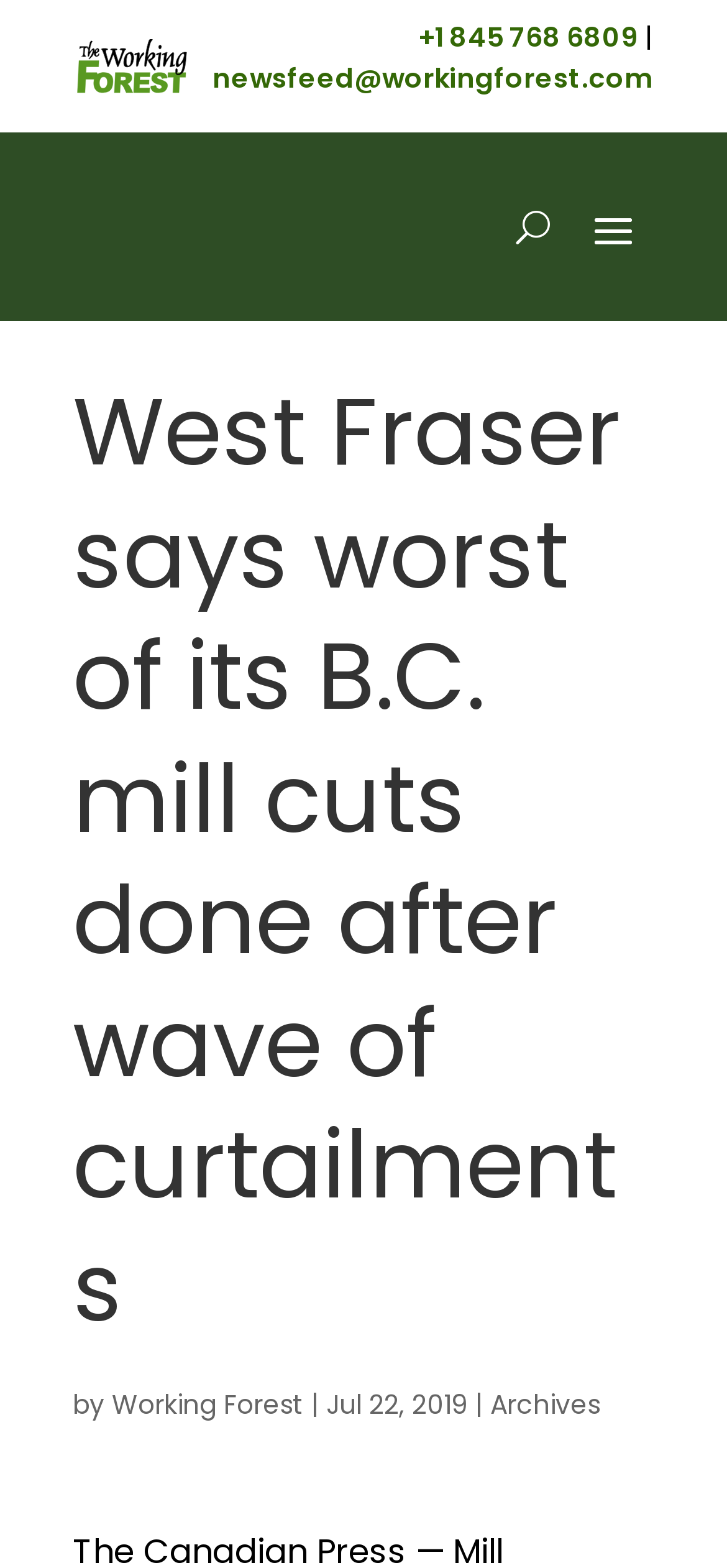Craft a detailed narrative of the webpage's structure and content.

The webpage appears to be a news article page. At the top left, there is an image of the "OFFICIAL Working Forest LOGO". Below the logo, there is a heading that reads "West Fraser says worst of its B.C. mill cuts done after wave of curtailments". This heading spans almost the entire width of the page. 

To the top right, there is a phone number "+1 845 768 6809" followed by a vertical line, and then an email address "newsfeed@workingforest.com". 

Below the heading, there is a button with the label "U" positioned near the top right corner of the page. 

The main content of the article is not explicitly stated, but it seems to be related to West Fraser Timber Co Ltd. and mill cutbacks in B.C. The article is attributed to "Working Forest" and is dated "Jul 22, 2019". There is also a link to "Archives" at the bottom right corner of the page.